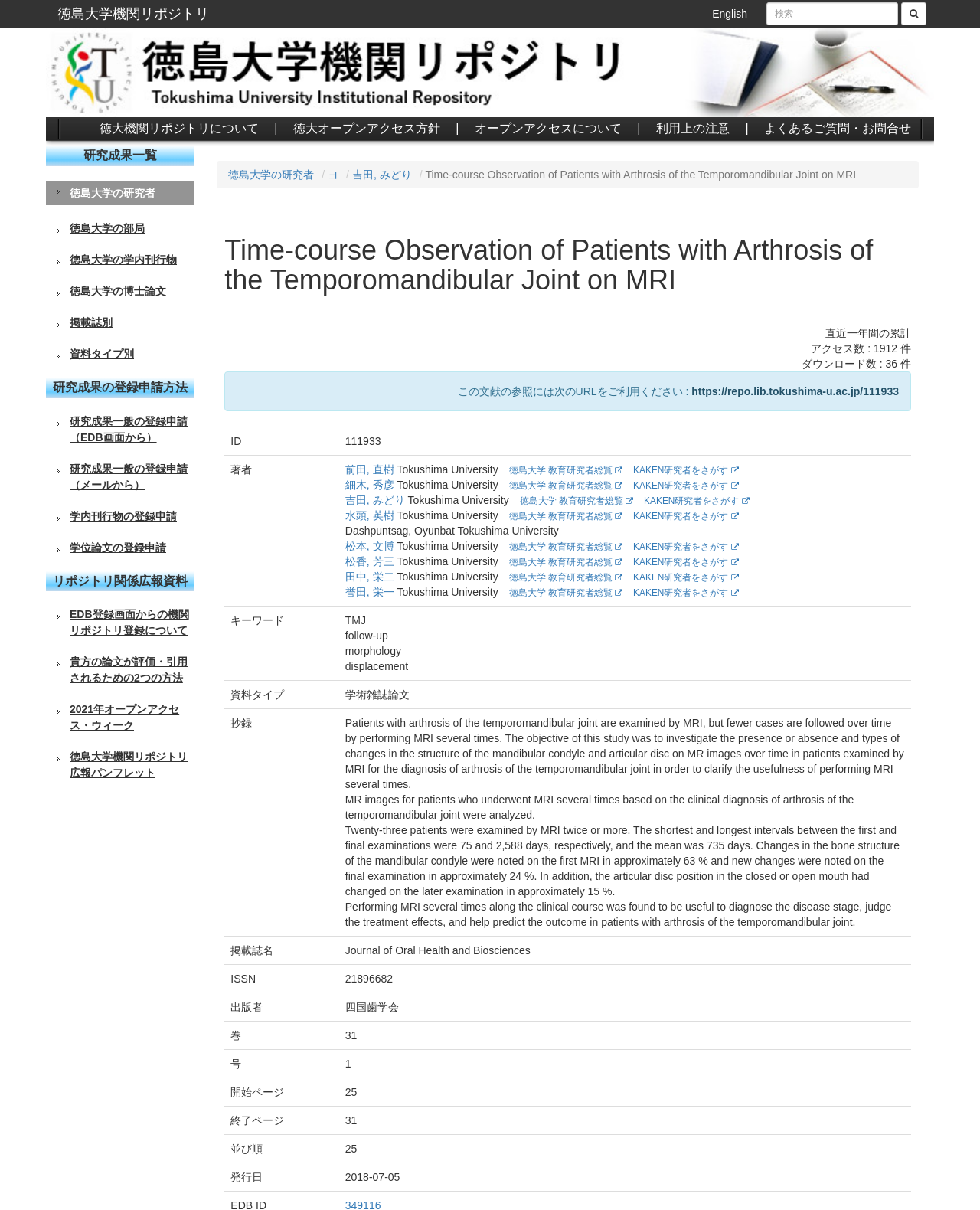Identify the bounding box coordinates of the clickable section necessary to follow the following instruction: "Read more about Indonesia's PMA Establishment Process". The coordinates should be presented as four float numbers from 0 to 1, i.e., [left, top, right, bottom].

None